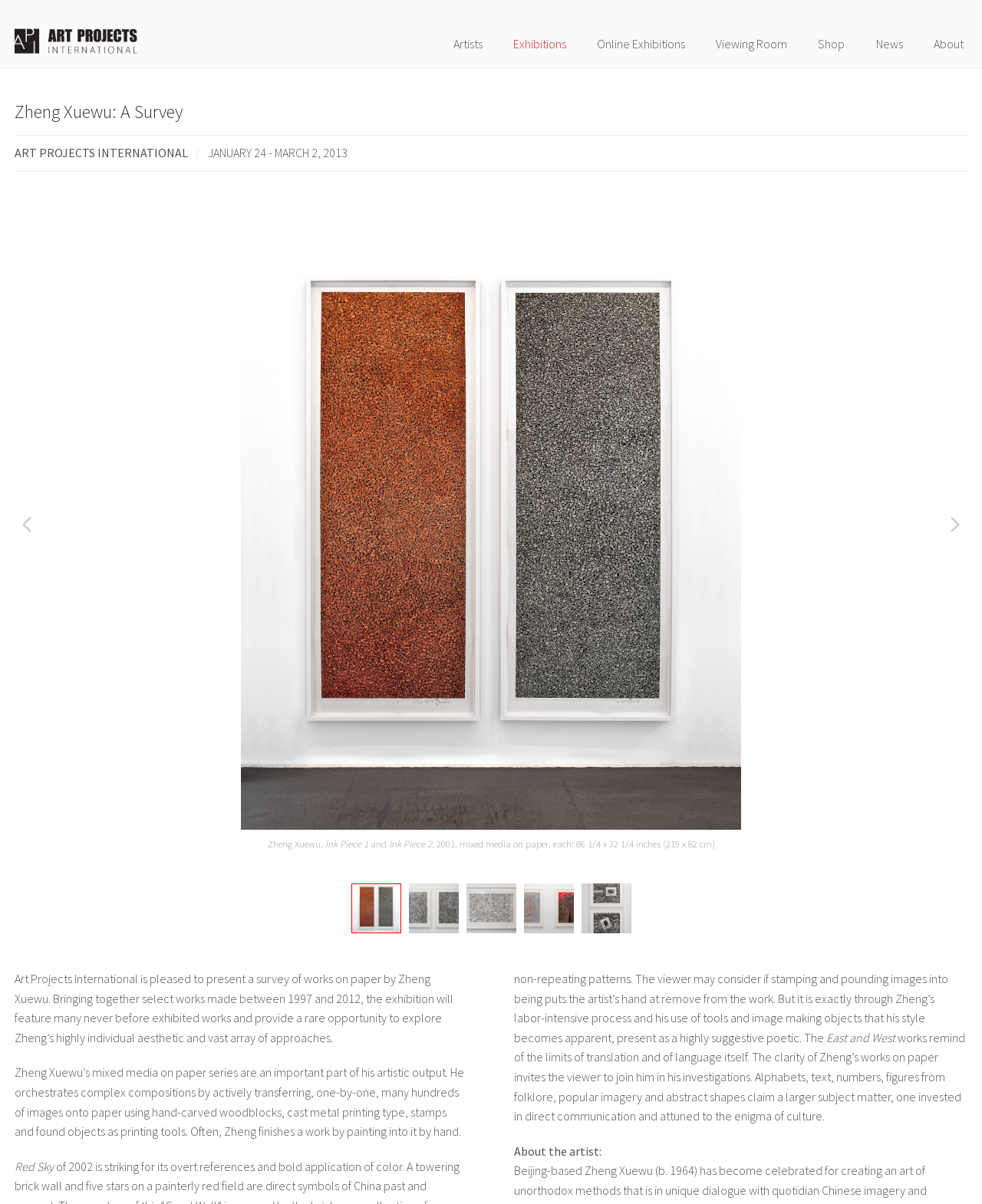Determine the bounding box coordinates for the UI element described. Format the coordinates as (top-left x, top-left y, bottom-right x, bottom-right y) and ensure all values are between 0 and 1. Element description: Viewing Room

[0.714, 0.016, 0.816, 0.043]